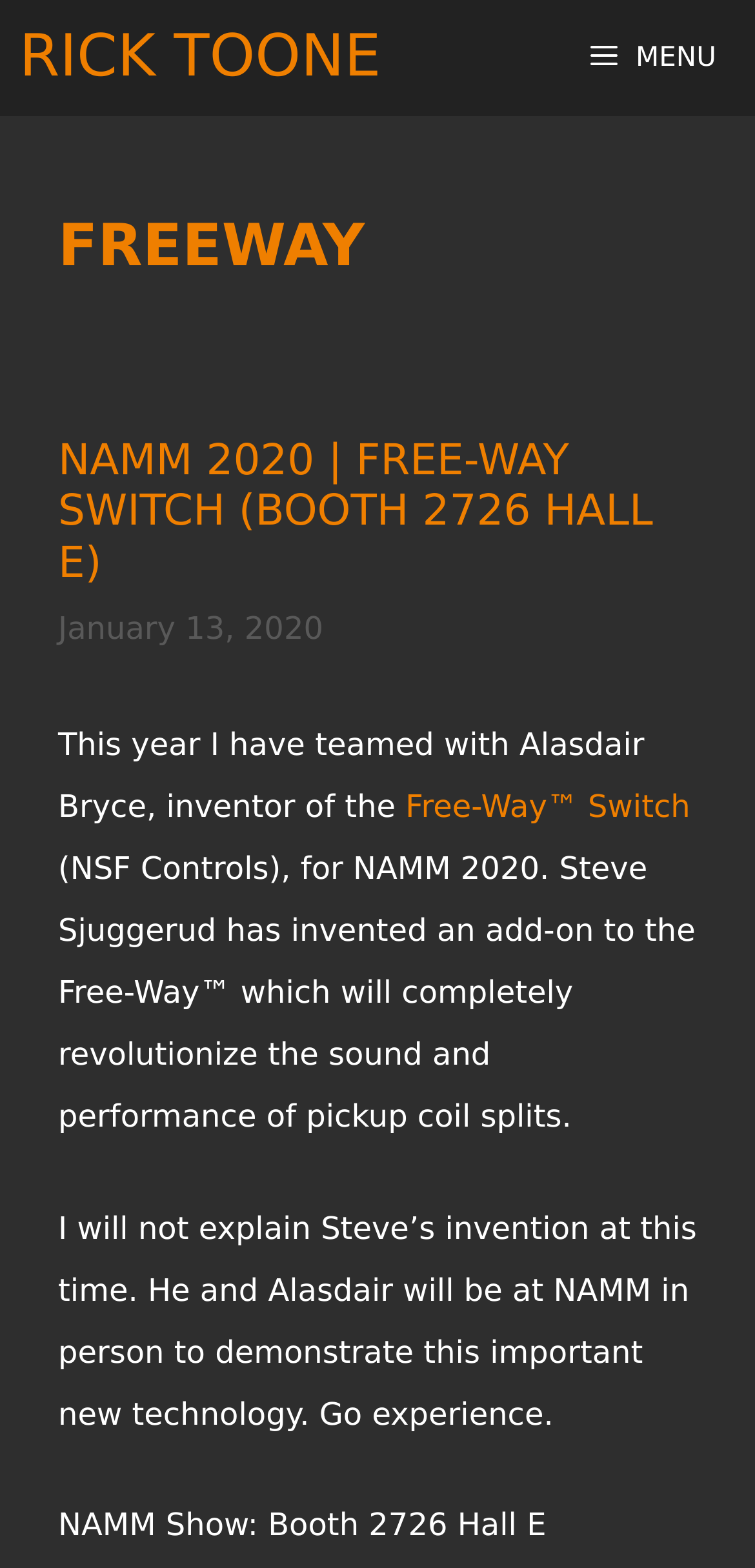What is the name of the person mentioned?
Provide a one-word or short-phrase answer based on the image.

Rick Toone